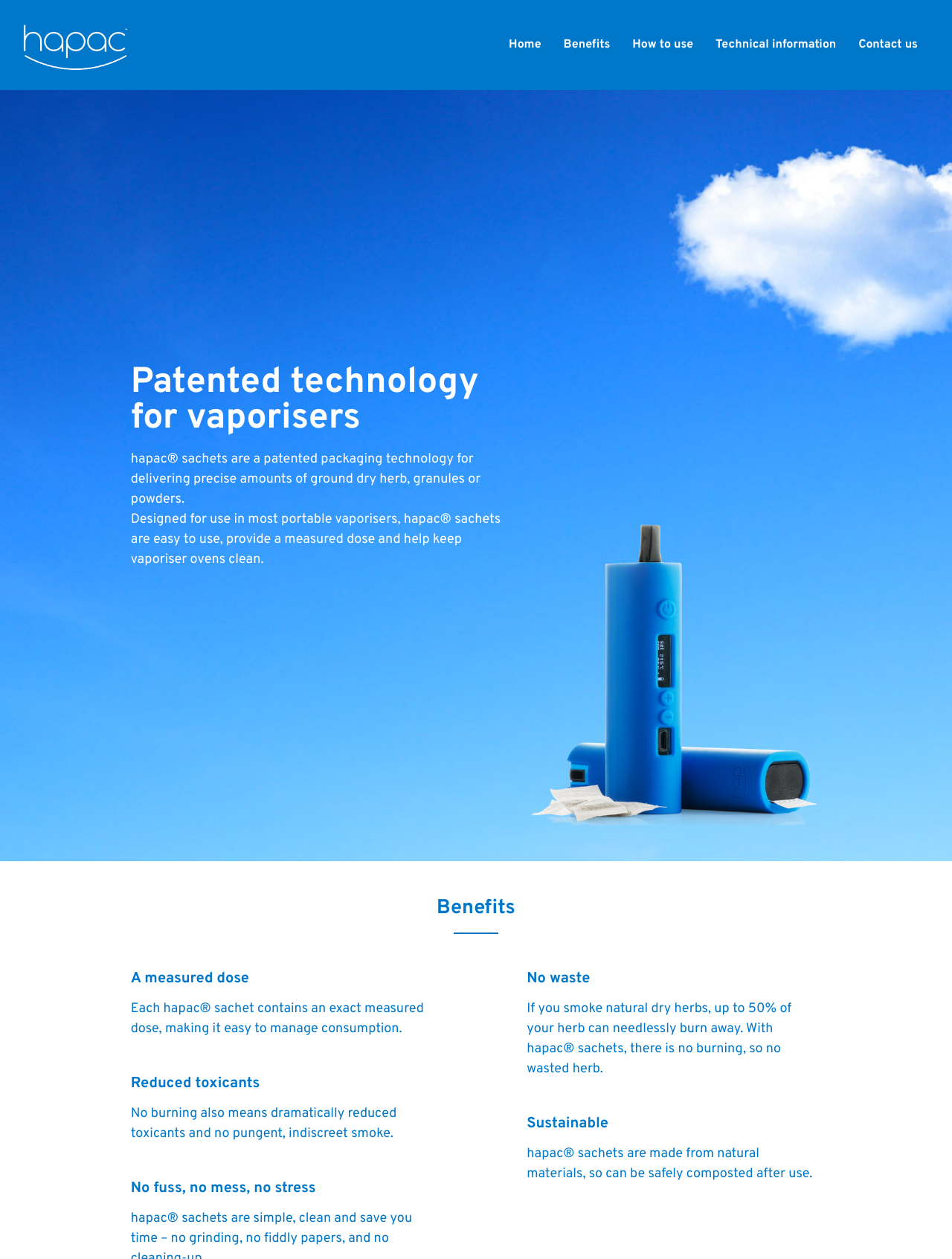What are the benefits of using hapac sachets?
Give a comprehensive and detailed explanation for the question.

According to the webpage, the benefits of using hapac sachets include a measured dose, reduced toxicants, no fuss, no mess, no stress, no waste, and sustainability.